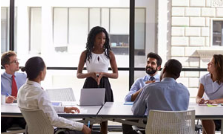Provide a thorough description of what you see in the image.

In a modern conference room filled with natural light, a confident woman stands at the head of a large table, engaging an audience of six diverse individuals seated around her. The ambiance conveys a collaborative and professional atmosphere, emphasizing a dynamic discussion or presentation. The woman, dressed in a stylish outfit, holds a laptop while gesturing expressively, indicating she is leading the conversation. The participants, who vary in appearance and gender, appear attentive and interested, creating a sense of teamwork and shared purpose. This image captures the essence of effective communication and leadership in a contemporary work setting.